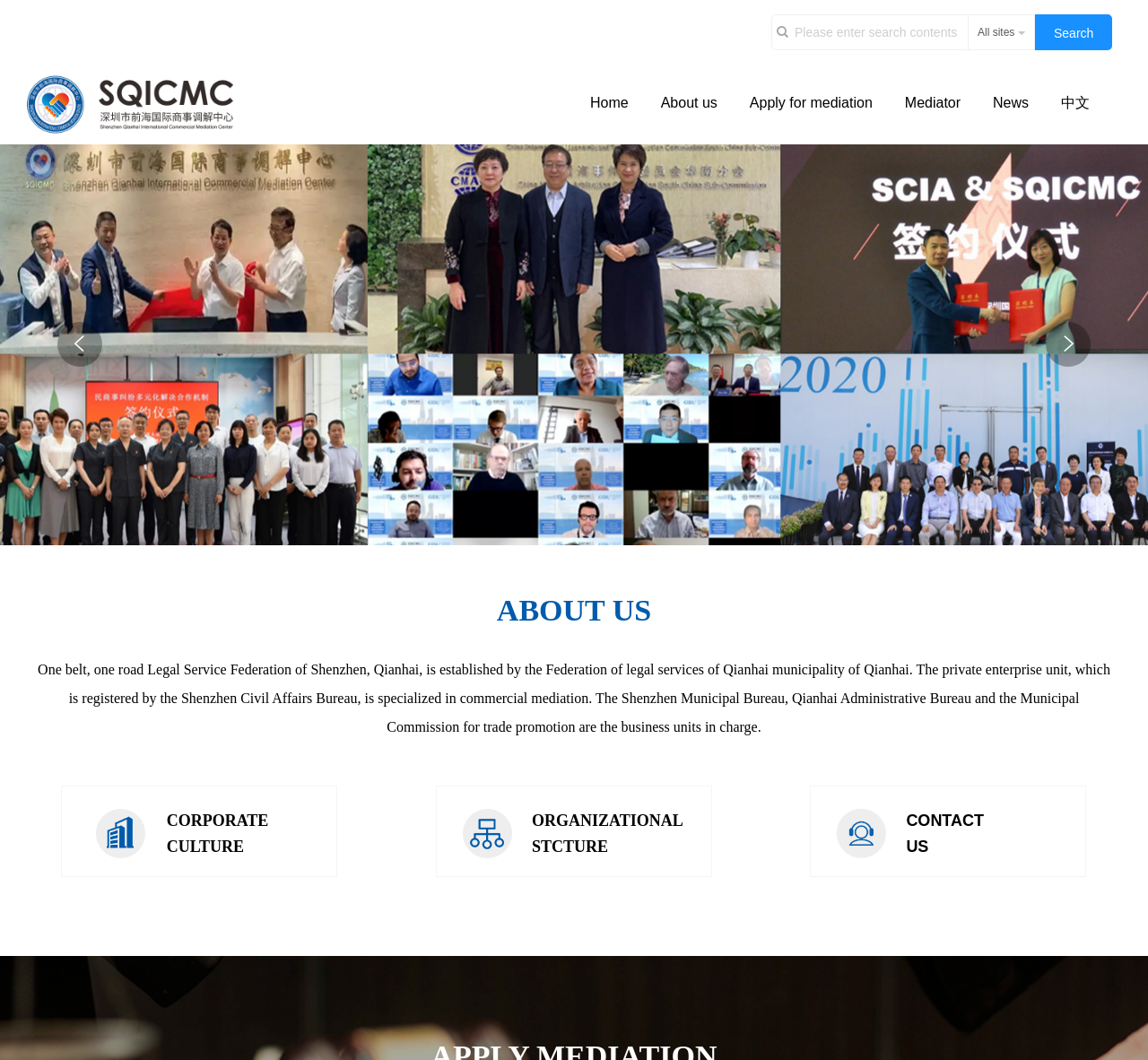What is the purpose of the search bar?
Look at the screenshot and provide an in-depth answer.

I found a search bar on the webpage with a placeholder text 'Please enter search contents', which suggests that it is used to search for specific contents within the website.